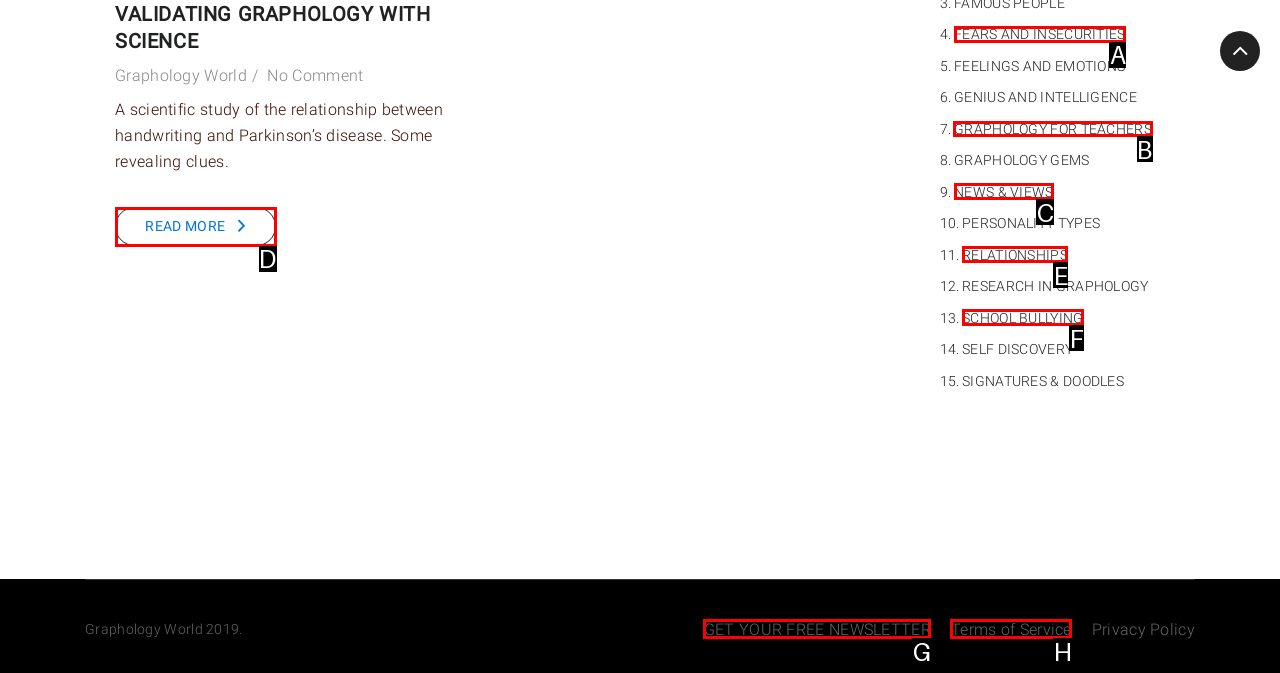From the given options, indicate the letter that corresponds to the action needed to complete this task: Learn about Graphology for Teachers. Respond with only the letter.

B